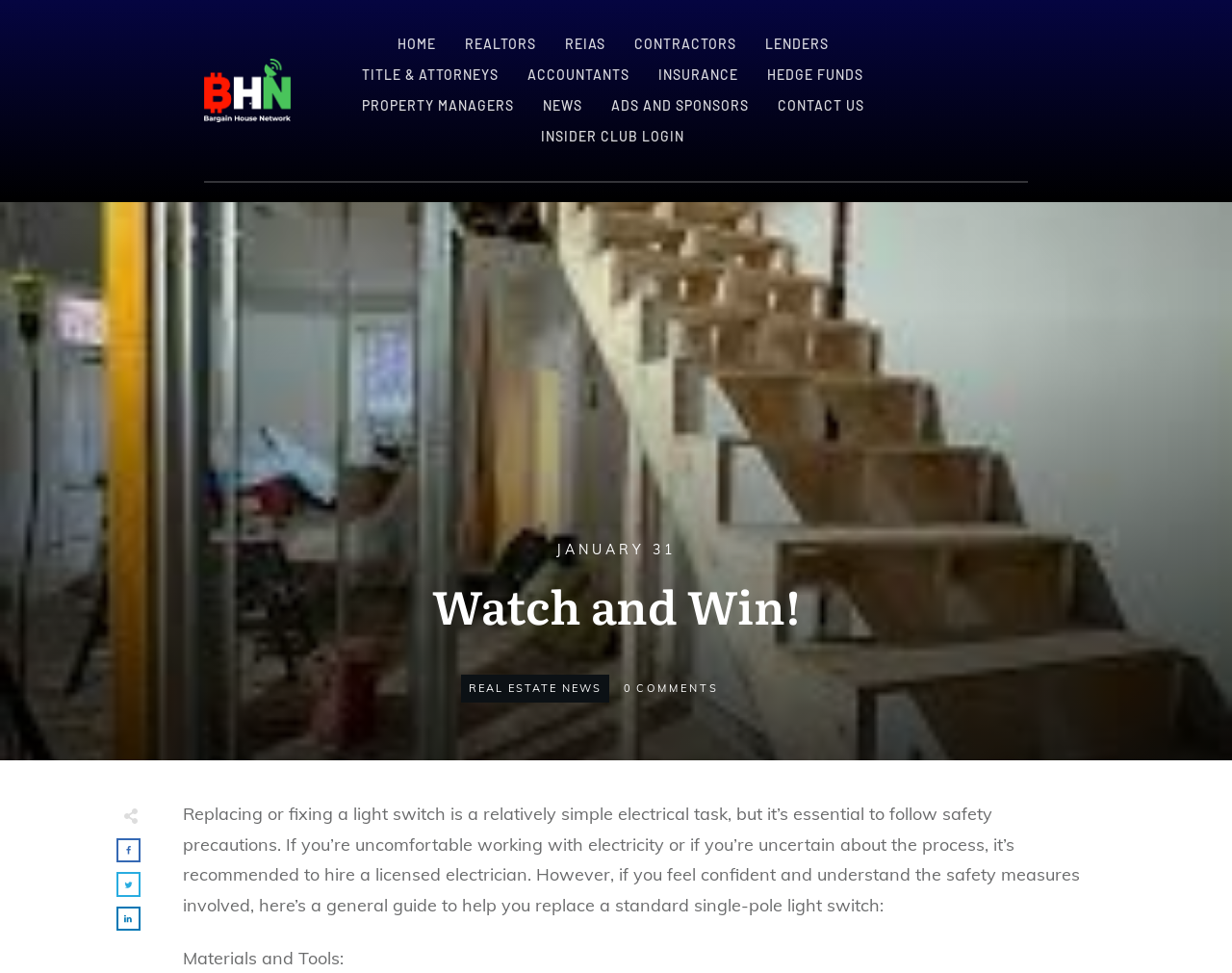Please identify the bounding box coordinates of the area that needs to be clicked to fulfill the following instruction: "Click the INSIDER CLUB LOGIN link."

[0.439, 0.127, 0.555, 0.154]